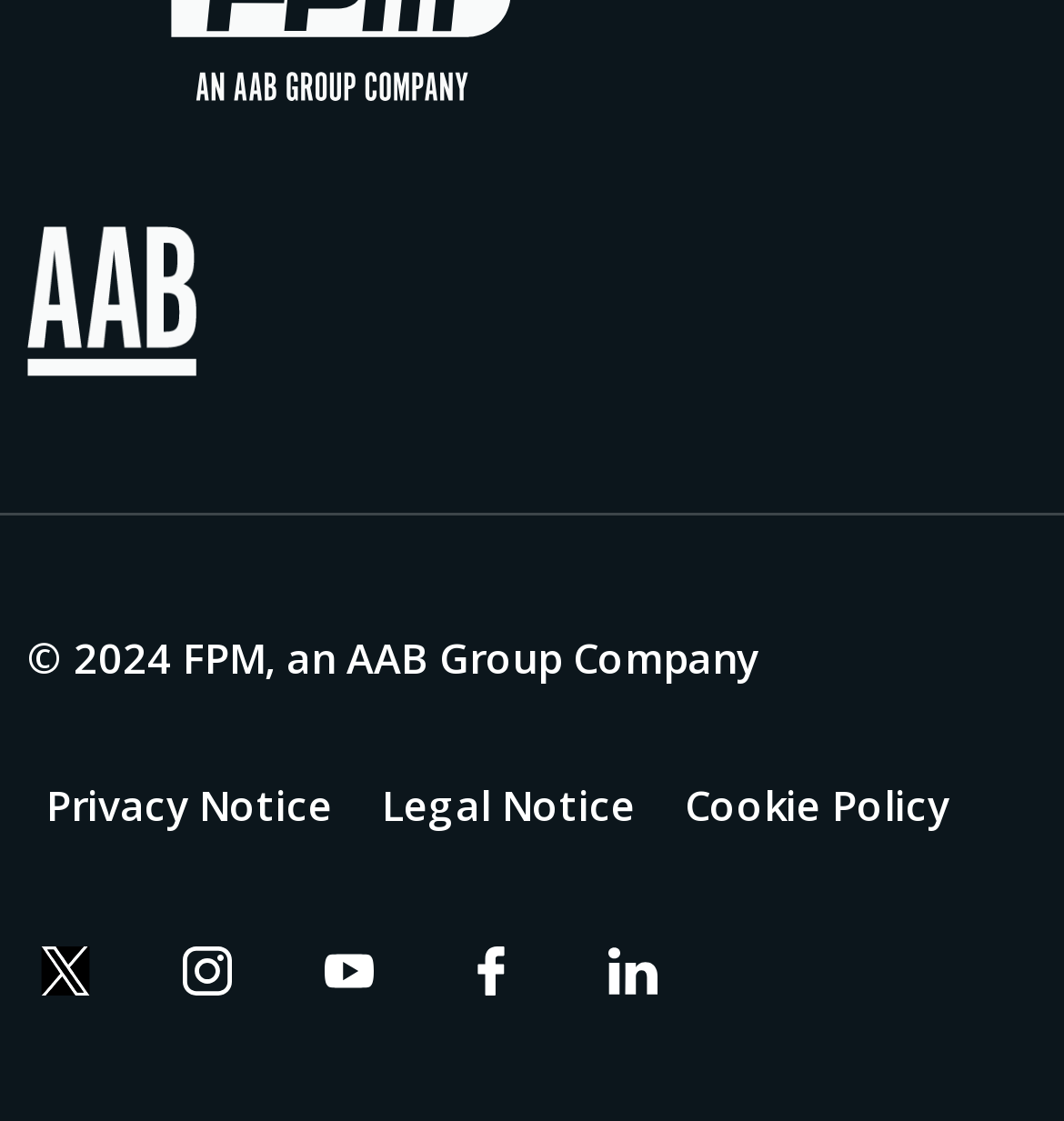Identify the bounding box coordinates of the section that should be clicked to achieve the task described: "Check Netwing details".

None